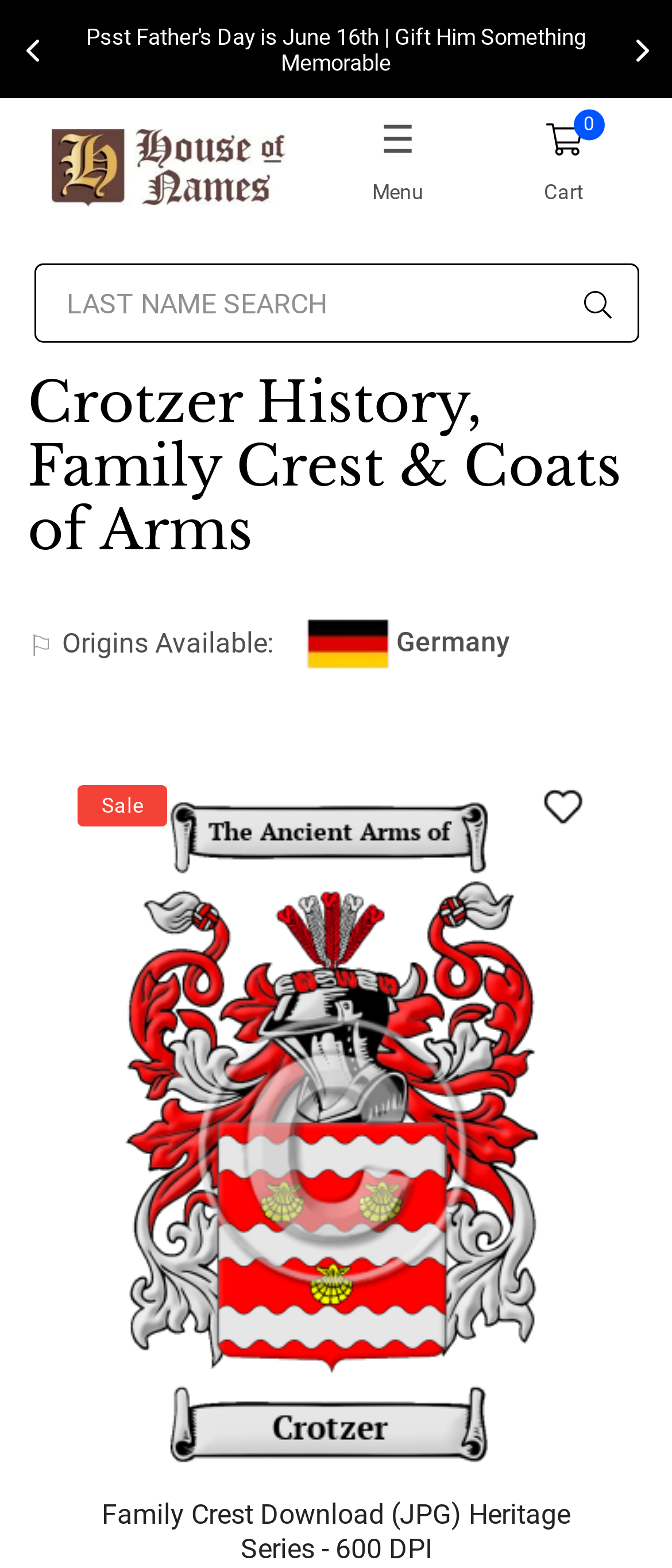Mark the bounding box of the element that matches the following description: "name="searchTerm" placeholder="LAST NAME SEARCH"".

[0.05, 0.168, 0.95, 0.219]